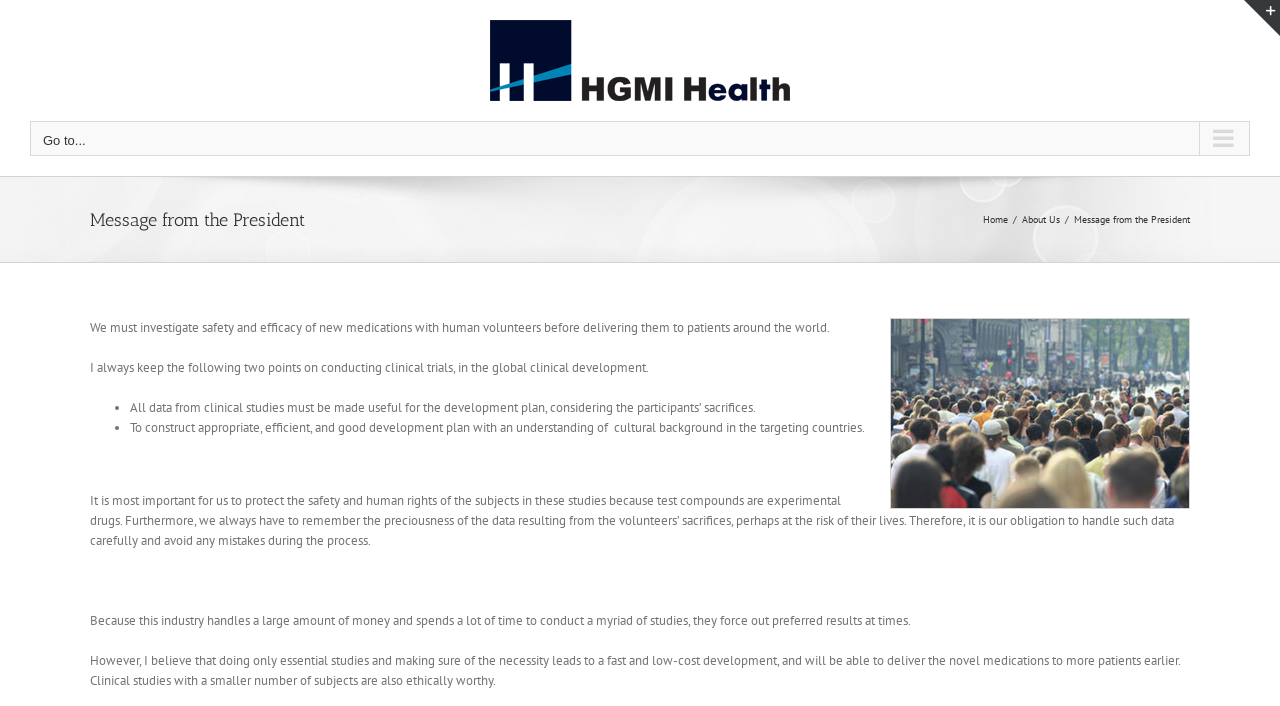What is the purpose of clinical studies?
Using the image as a reference, answer with just one word or a short phrase.

To deliver novel medications